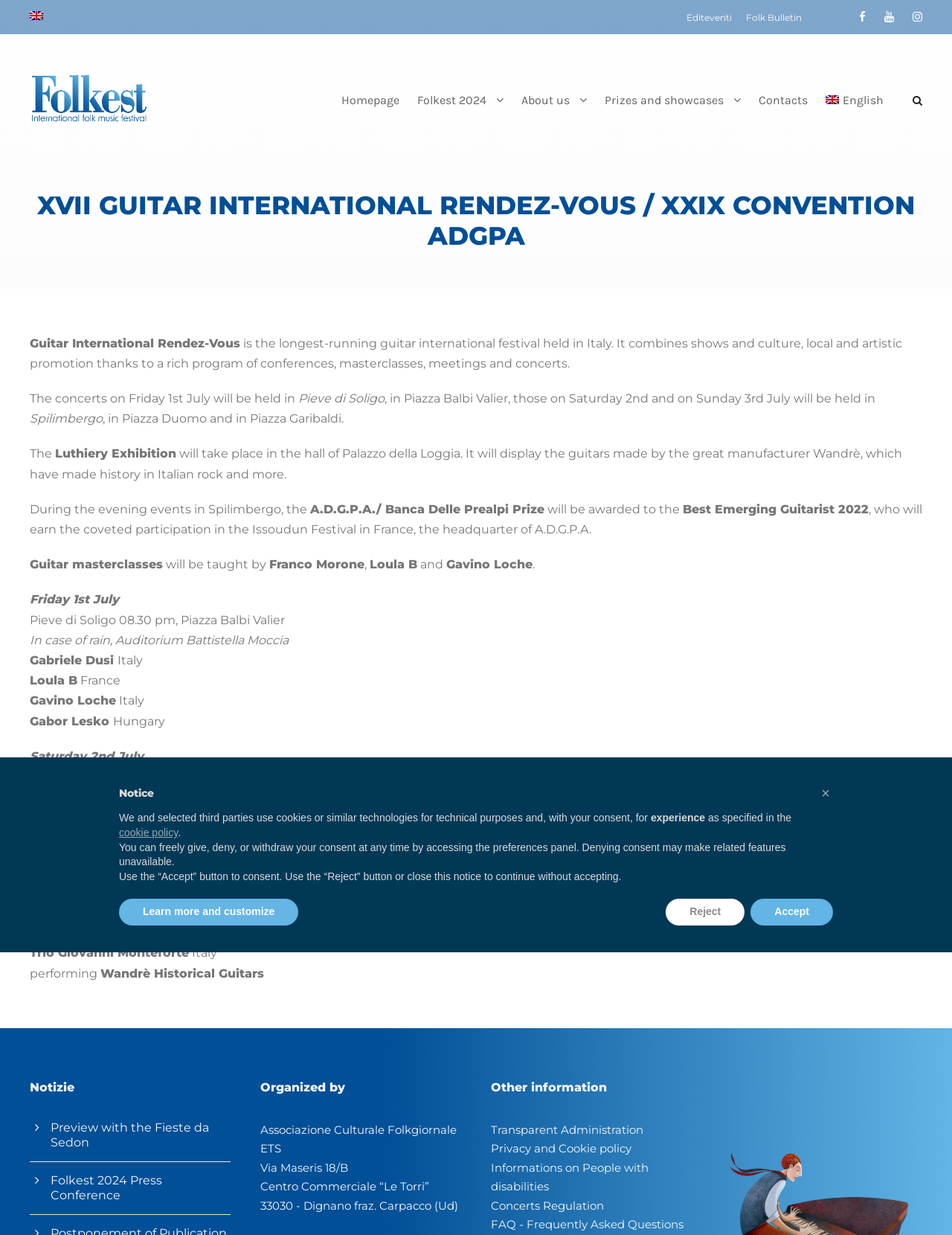Who will teach the guitar masterclasses?
Please answer using one word or phrase, based on the screenshot.

Franco Morone, Loula B, Gavino Loche